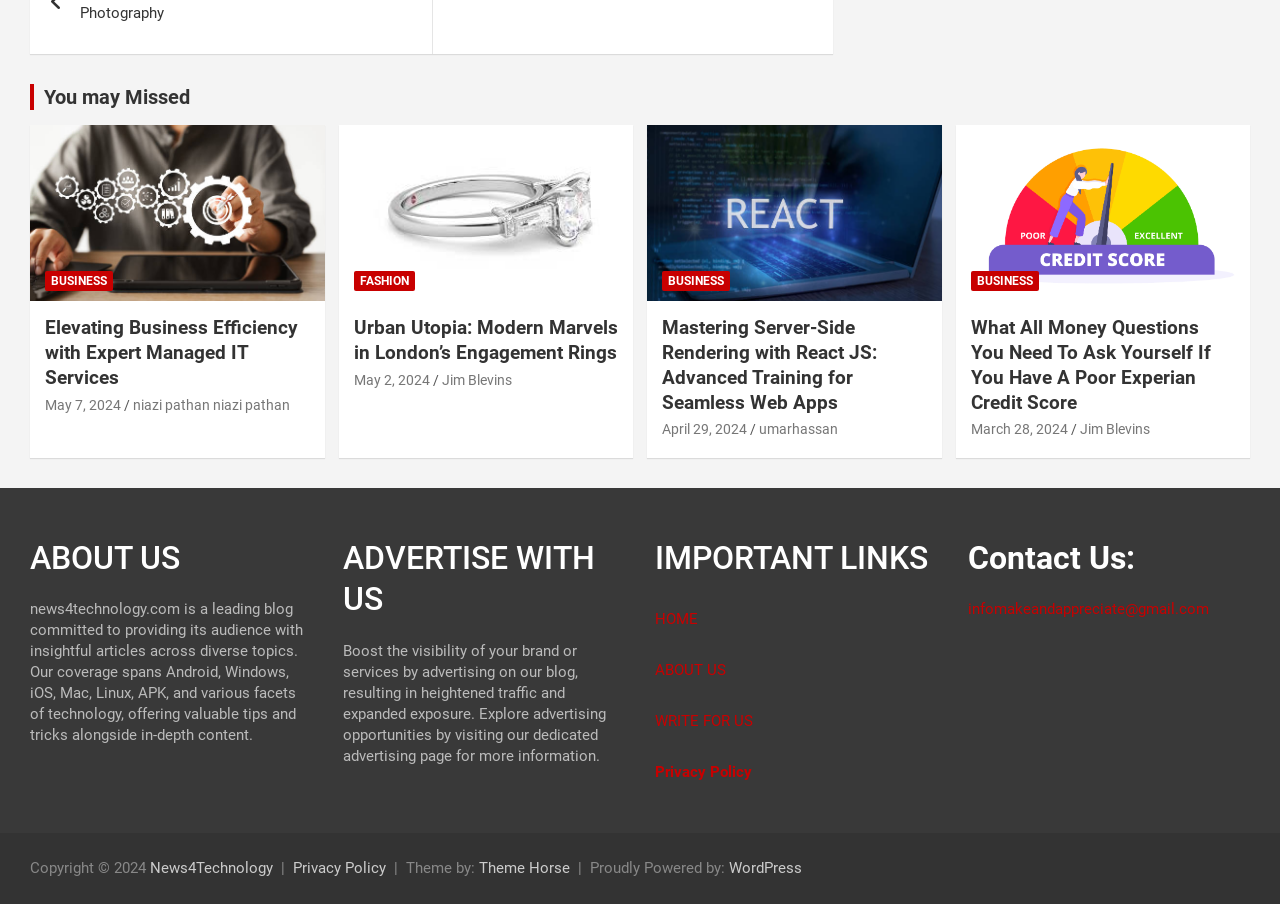Show the bounding box coordinates for the HTML element as described: "WordPress".

[0.57, 0.951, 0.627, 0.971]